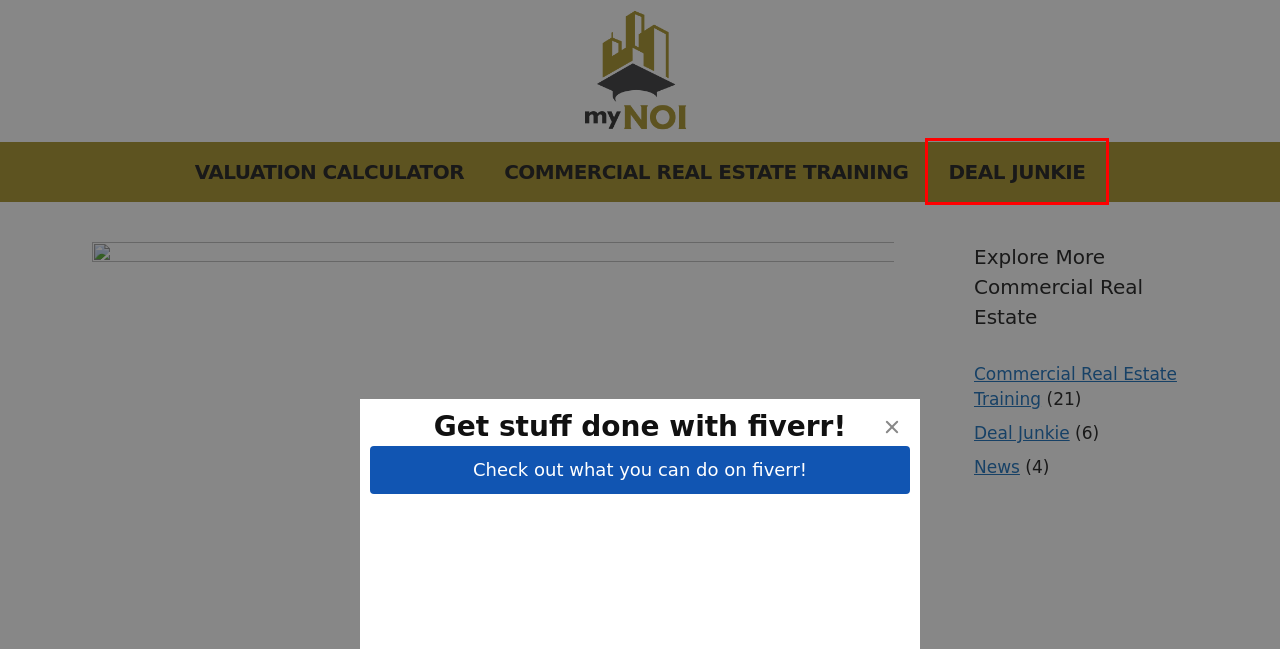You have a screenshot showing a webpage with a red bounding box highlighting an element. Choose the webpage description that best fits the new webpage after clicking the highlighted element. The descriptions are:
A. Deal Junkie Archives - myNOI
B. Commercial Real Estate News Archive | myNoi | Online Resource for Commercial Investors
C. myNOI - Commercial Real Estate News, Education, & Resources
D. Commercial Real Estate Training Archives - myNOI
E. CREE Broker - myNOI
F. Valuation Calculator - myNOI
G. Free Training - myNOI
H. Local Cap Rates for Commercial Real Estate - myNOI

G